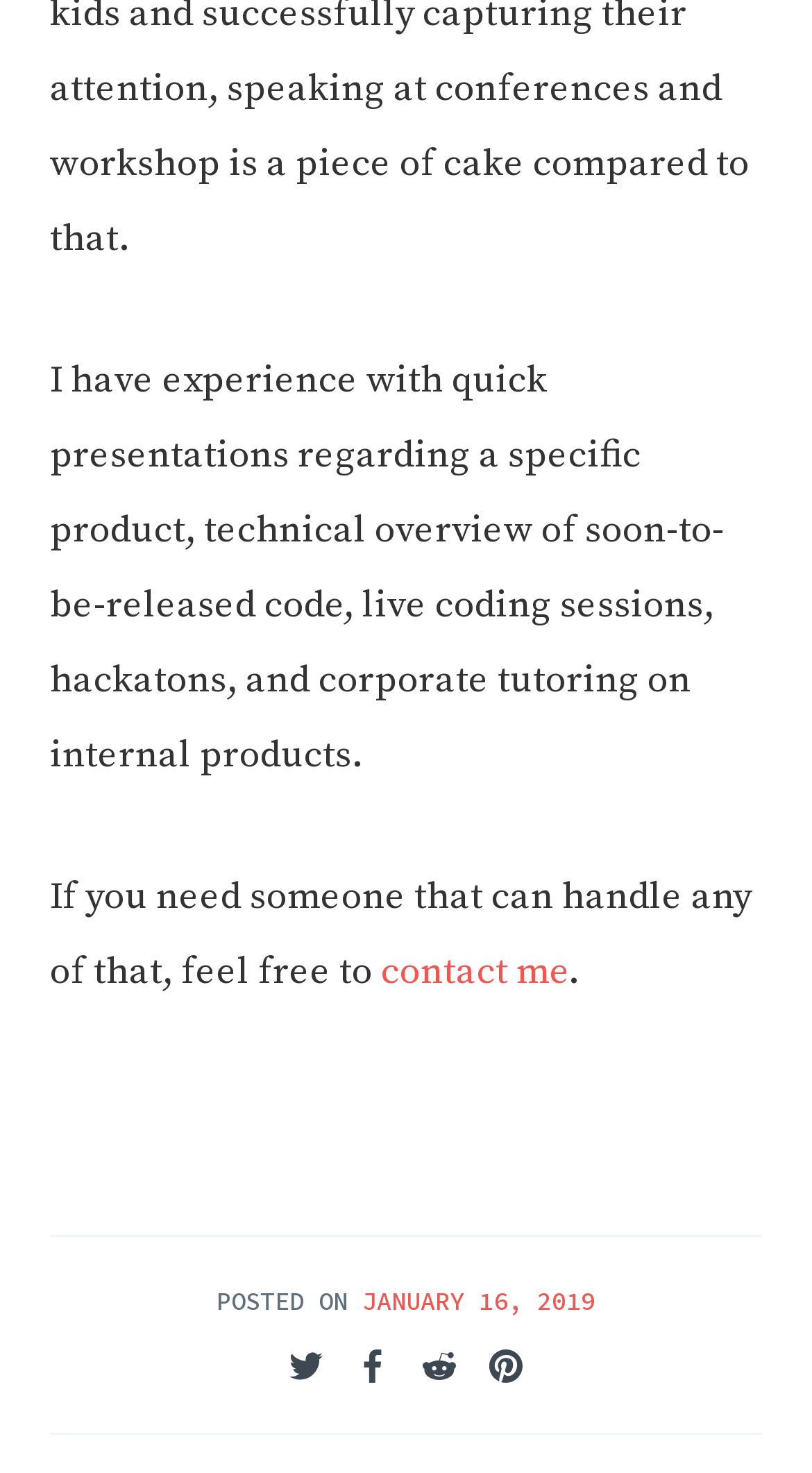What social media platforms are linked from the webpage?
From the image, respond with a single word or phrase.

Twitter, Facebook, Reddit, Pinterest